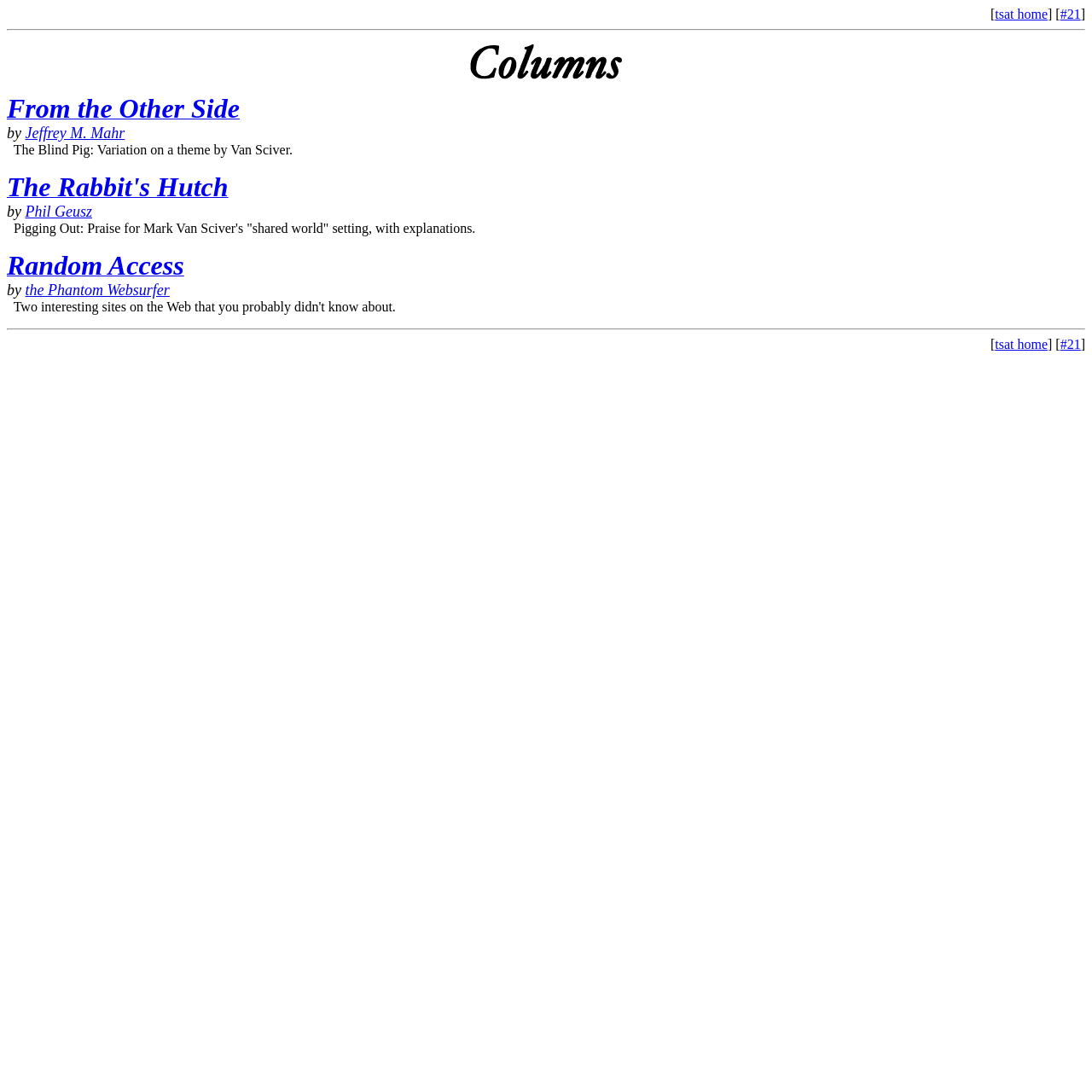Please provide the bounding box coordinates for the element that needs to be clicked to perform the instruction: "check out The Rabbit's Hutch". The coordinates must consist of four float numbers between 0 and 1, formatted as [left, top, right, bottom].

[0.006, 0.169, 0.209, 0.182]